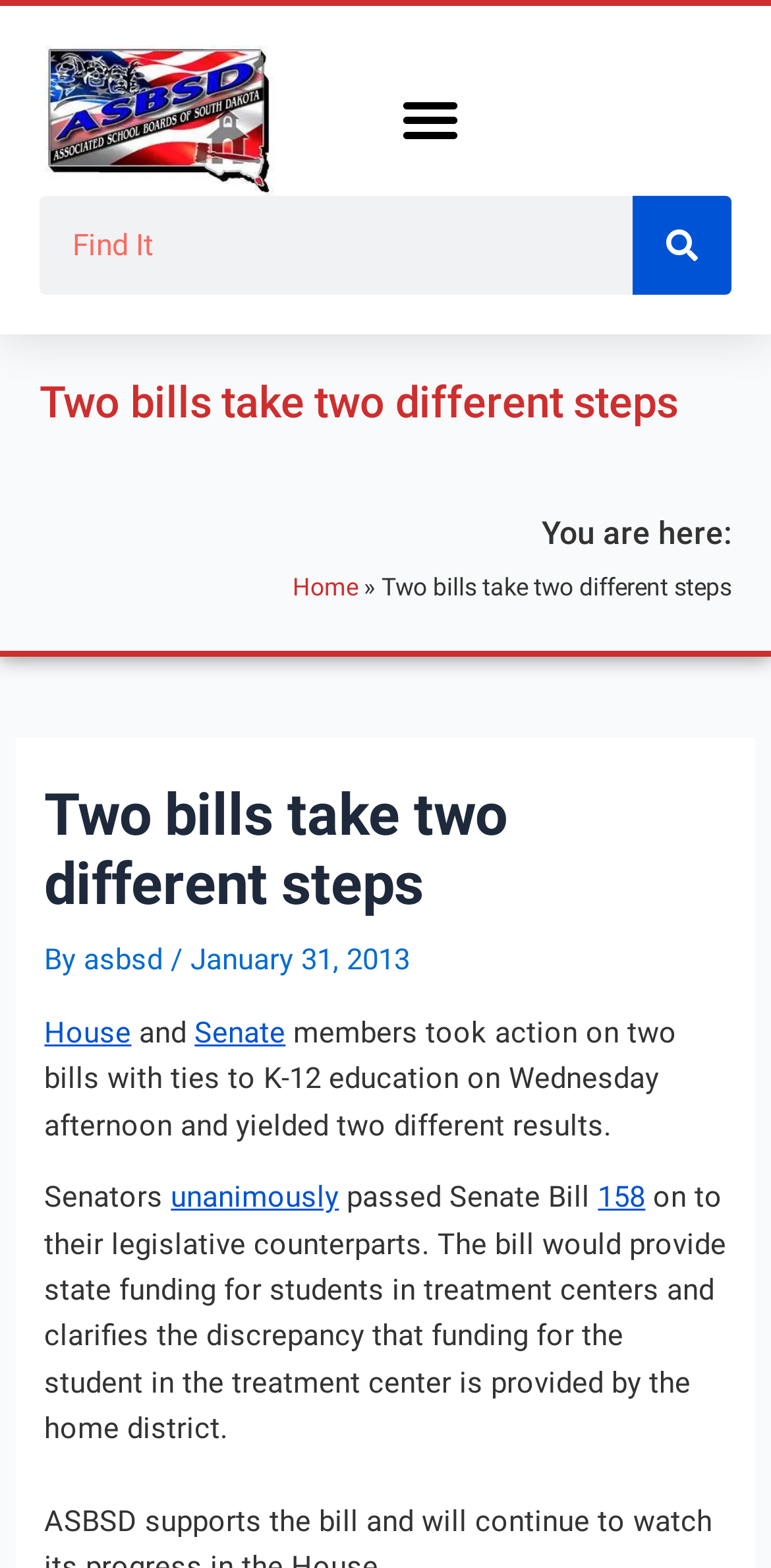Please provide the bounding box coordinates for the element that needs to be clicked to perform the following instruction: "Toggle the Menu". The coordinates should be given as four float numbers between 0 and 1, i.e., [left, top, right, bottom].

[0.5, 0.049, 0.615, 0.106]